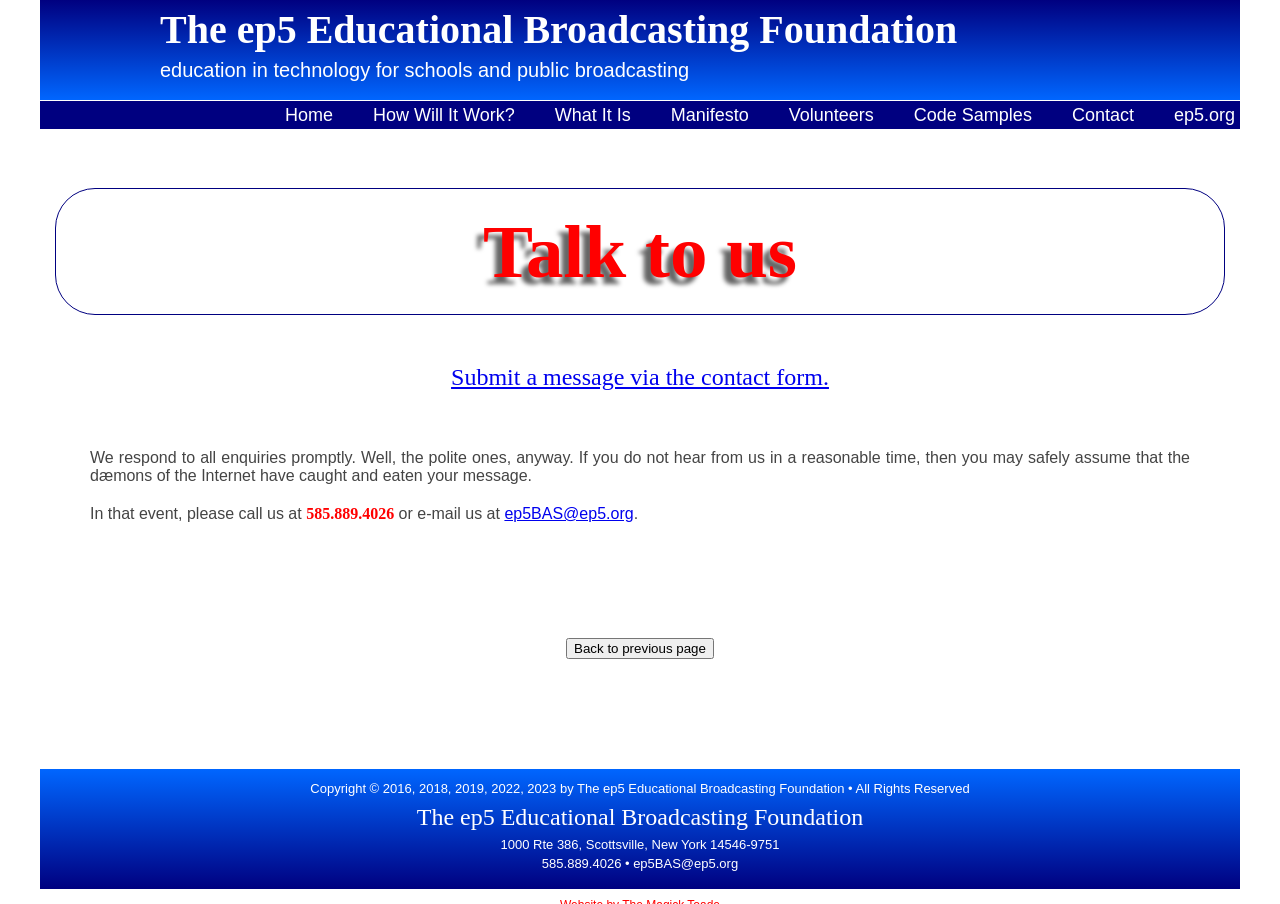What is the purpose of the organization?
We need a detailed and meticulous answer to the question.

I found the answer by looking at the second heading element that mentions the organization's purpose, which is 'education in technology for schools and public broadcasting'.